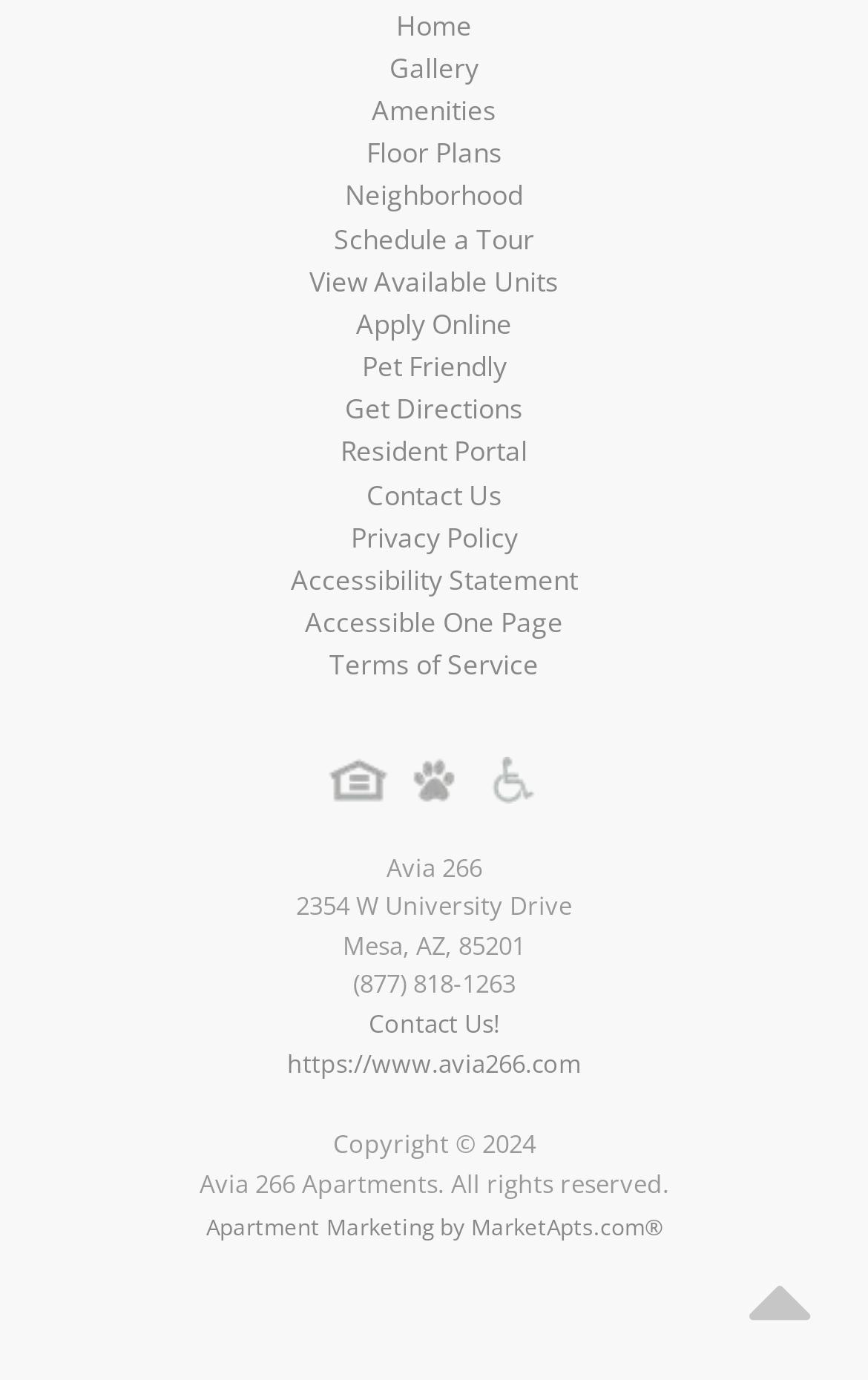Please identify the coordinates of the bounding box that should be clicked to fulfill this instruction: "Schedule a Tour".

[0.385, 0.29, 0.615, 0.317]